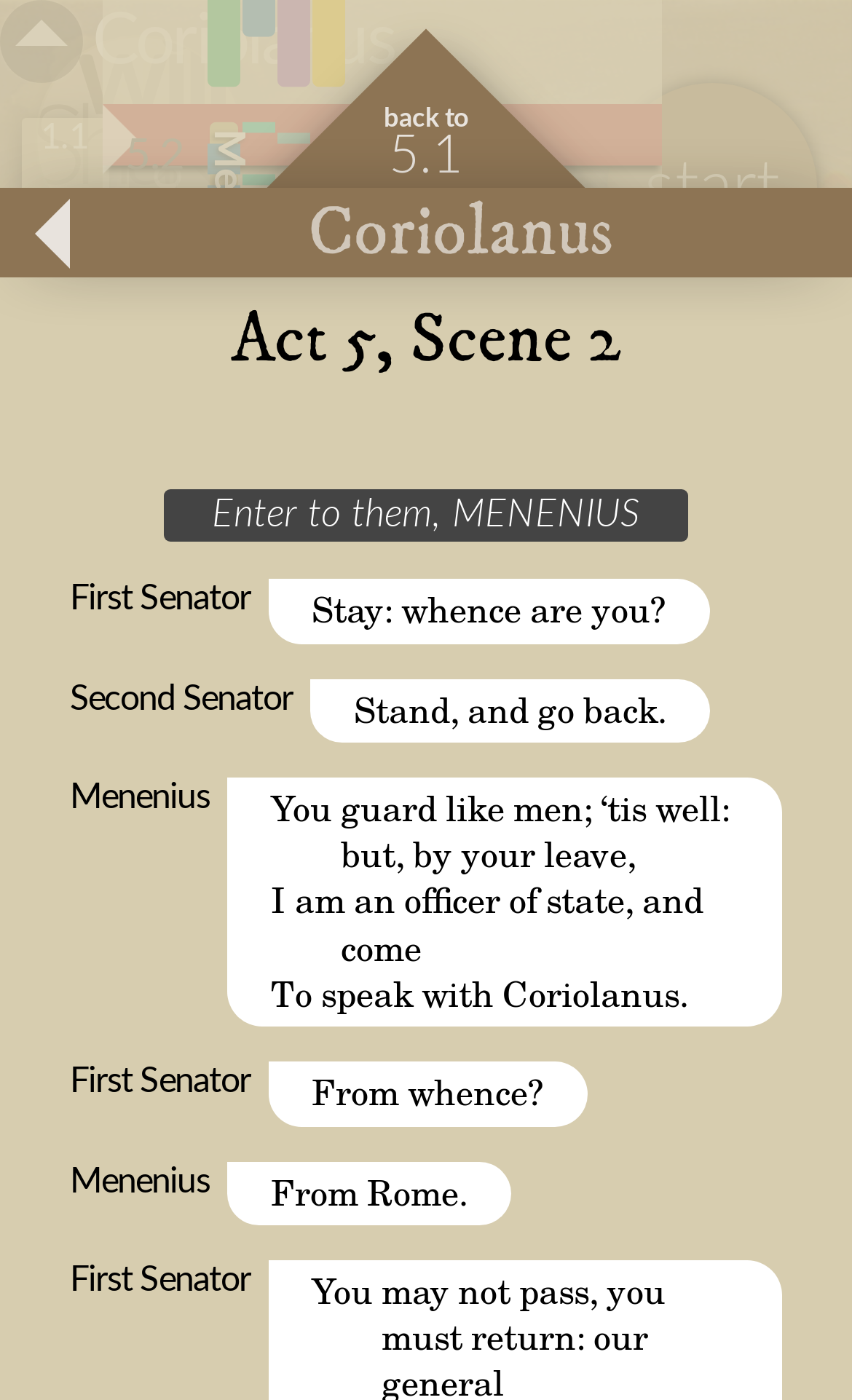From the webpage screenshot, identify the region described by To speak with Coriolanus.. Provide the bounding box coordinates as (top-left x, top-left y, bottom-right x, bottom-right y), with each value being a floating point number between 0 and 1.

[0.318, 0.694, 0.807, 0.727]